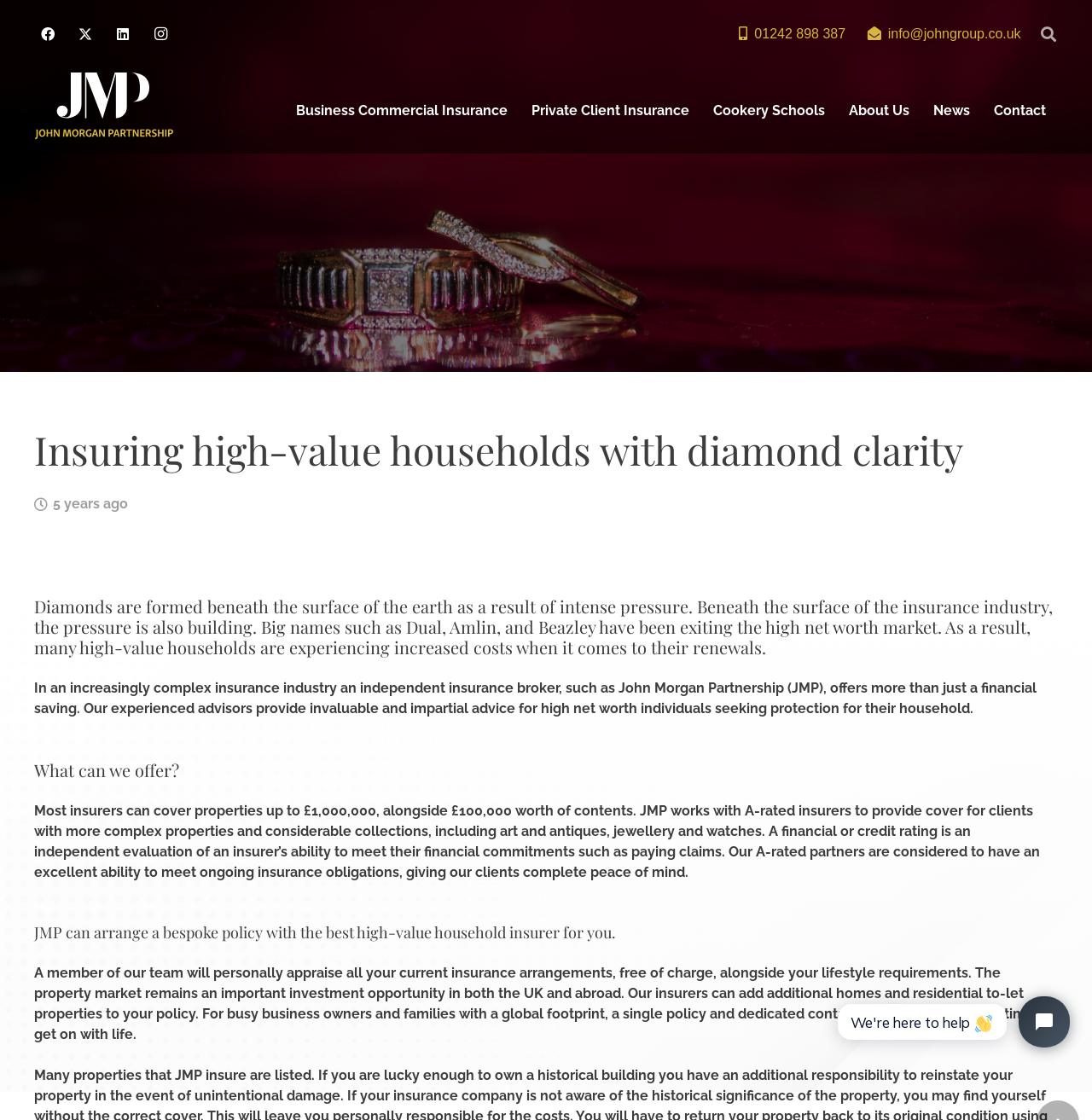Locate the bounding box coordinates of the element to click to perform the following action: 'Contact via email'. The coordinates should be given as four float values between 0 and 1, in the form of [left, top, right, bottom].

[0.784, 0.018, 0.945, 0.043]